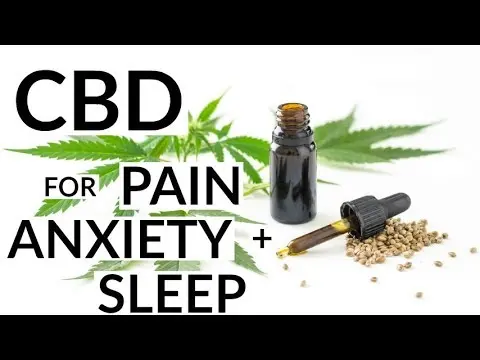Using the details from the image, please elaborate on the following question: What are the potential benefits of CBD mentioned in the image?

The bold text overlay on the image declares 'CBD FOR PAIN ANXIETY + SLEEP', which suggests that the potential benefits of CBD mentioned in the image are related to pain relief, anxiety management, and improving sleep quality.